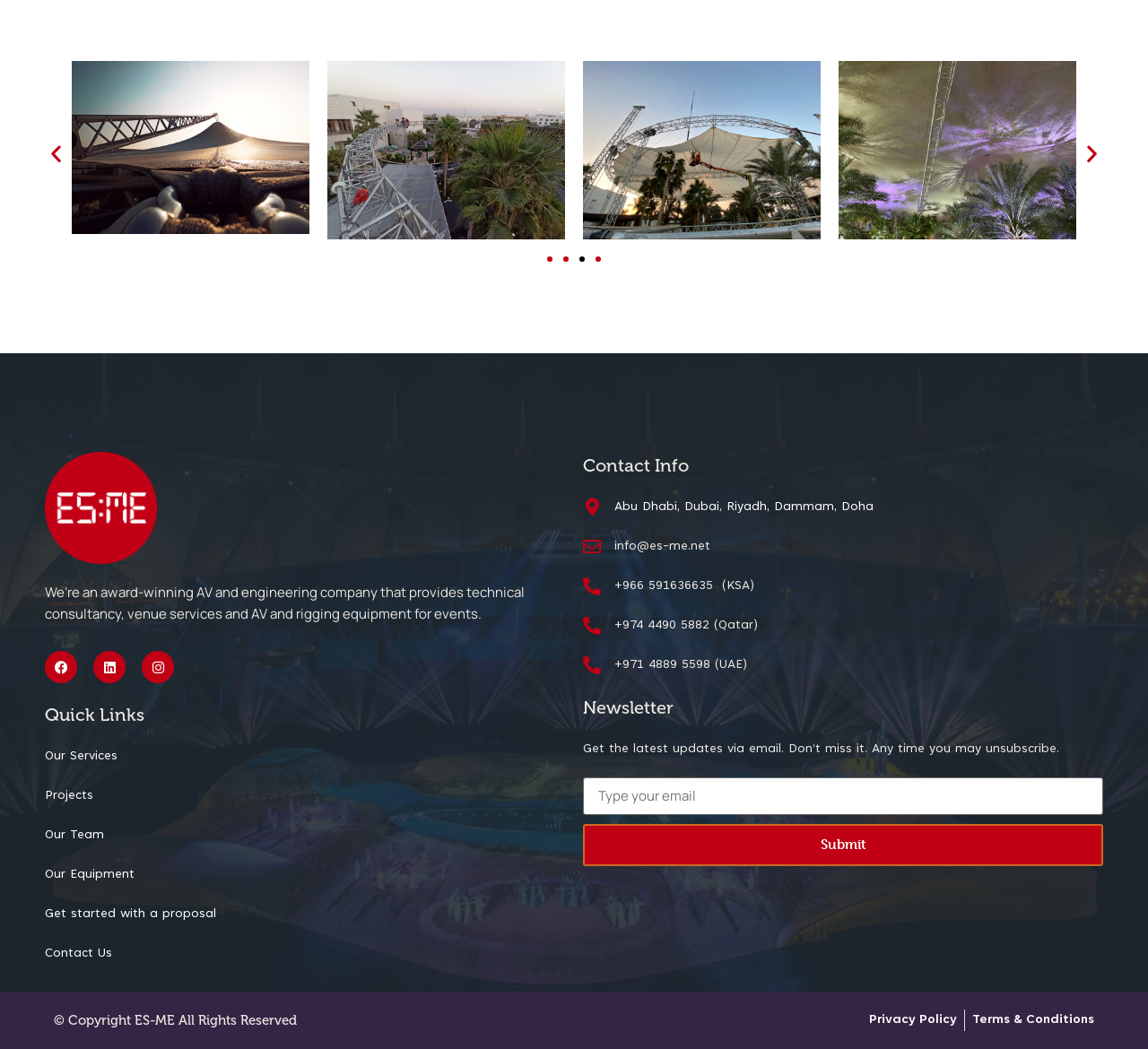Please predict the bounding box coordinates of the element's region where a click is necessary to complete the following instruction: "Submit newsletter". The coordinates should be represented by four float numbers between 0 and 1, i.e., [left, top, right, bottom].

[0.508, 0.786, 0.961, 0.825]